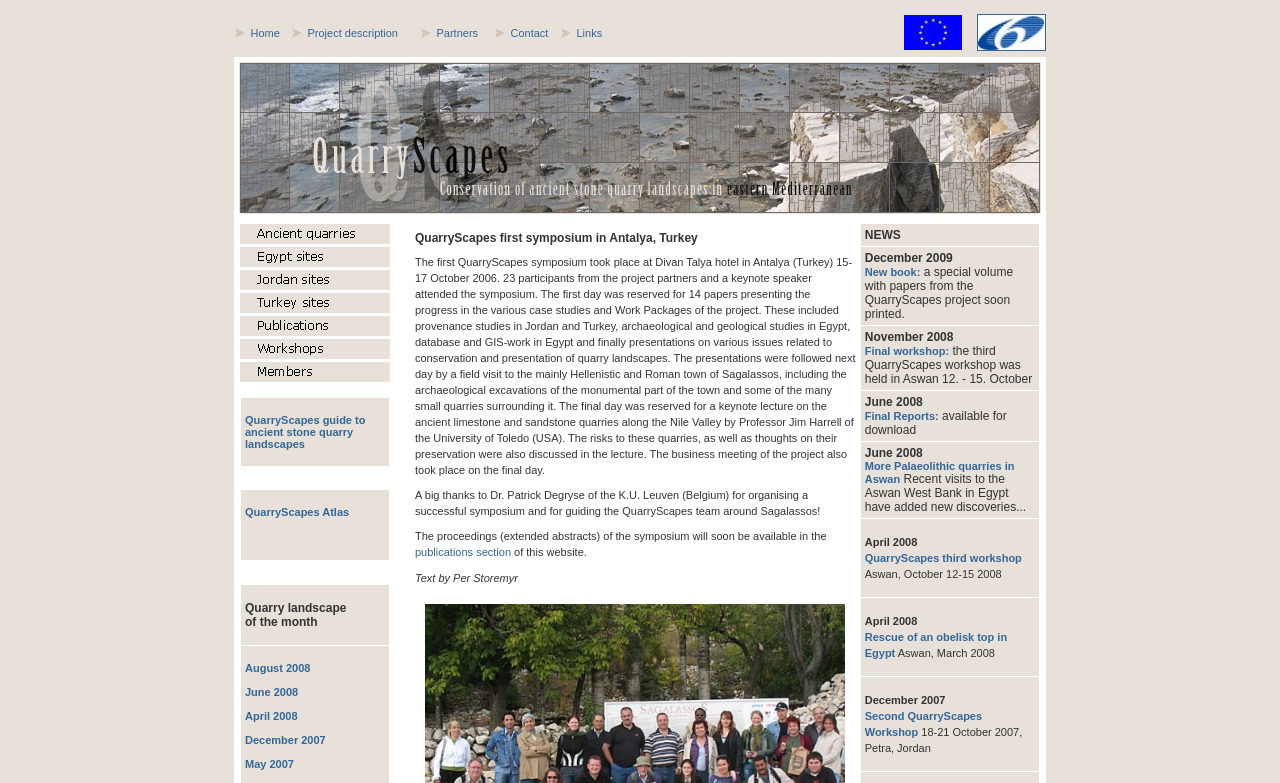What is the purpose of the links in the table?
Use the image to give a comprehensive and detailed response to the question.

The links in the table are likely used for navigation purposes, as they are arranged in a consistent pattern and do not contain any descriptive text, suggesting that they are meant to be clicked to access other pages or sections.